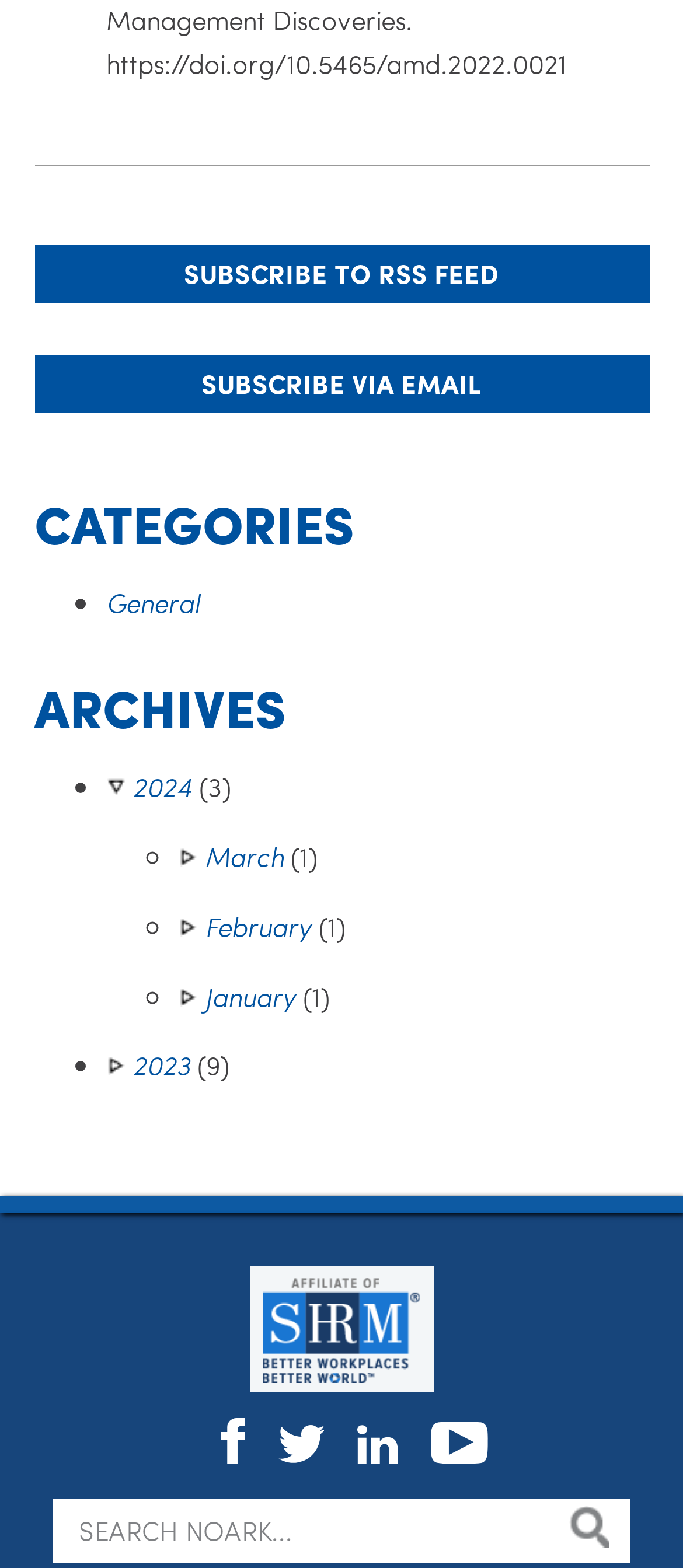Could you provide the bounding box coordinates for the portion of the screen to click to complete this instruction: "View archives for 2024"?

[0.194, 0.488, 0.281, 0.516]